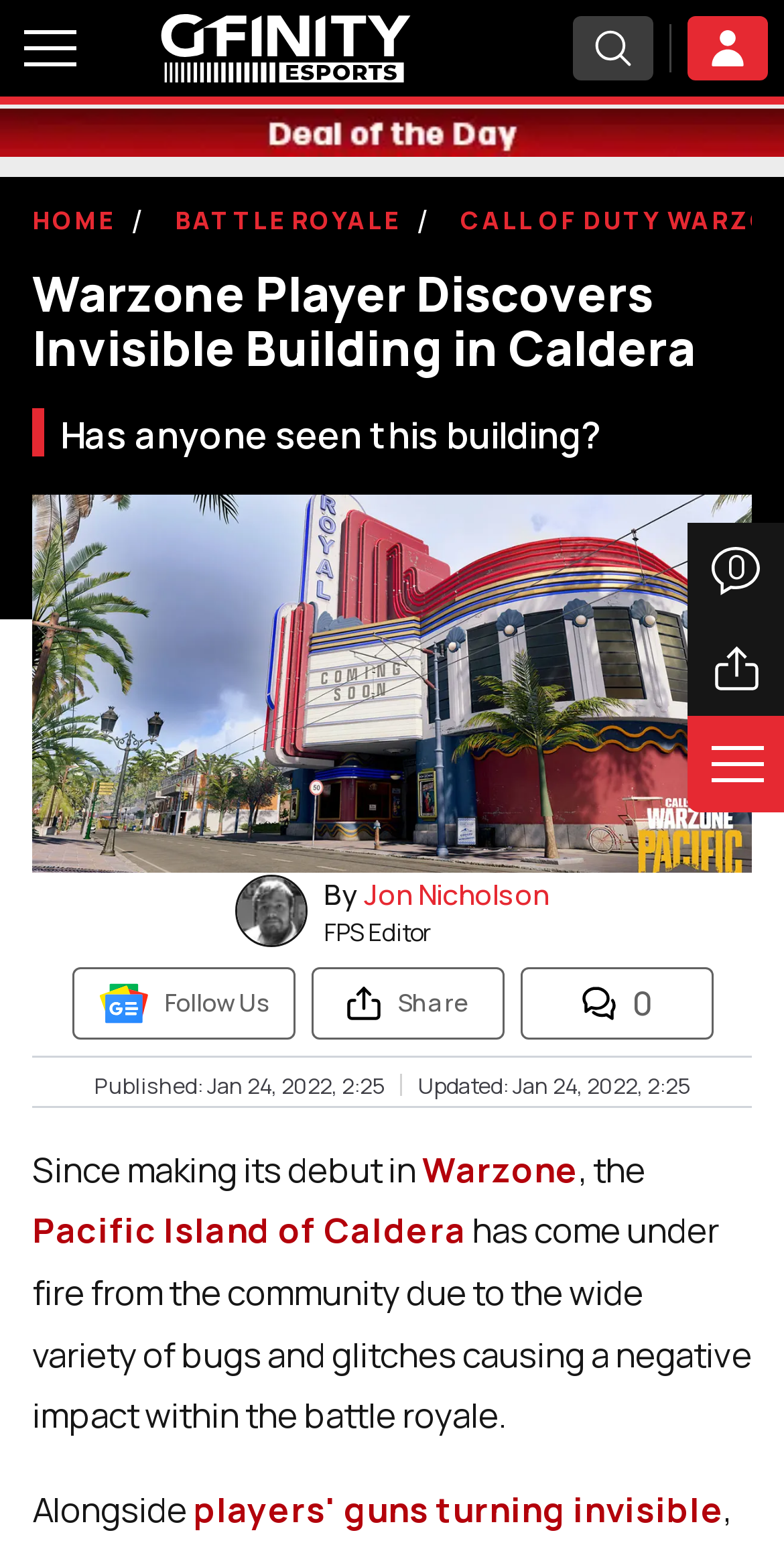Find and indicate the bounding box coordinates of the region you should select to follow the given instruction: "Share the article".

[0.396, 0.624, 0.642, 0.671]